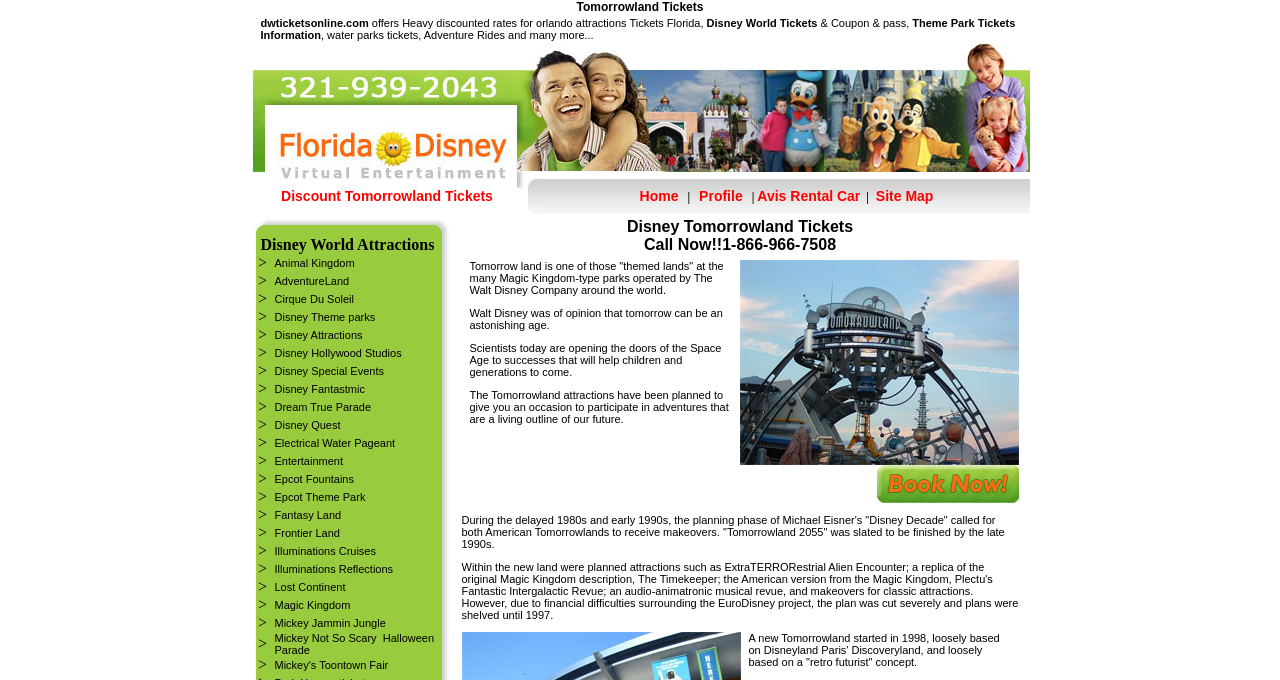What is the name of the rental car company mentioned? From the image, respond with a single word or brief phrase.

Avis Rental Car